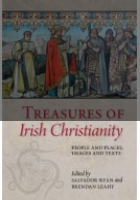Using the information in the image, give a comprehensive answer to the question: 
What does the book explore?

The caption states that the book explores the rich heritage of Irish Christianity by delving into its people, places, images, and texts, which suggests that the book is a comprehensive exploration of Irish Christianity.